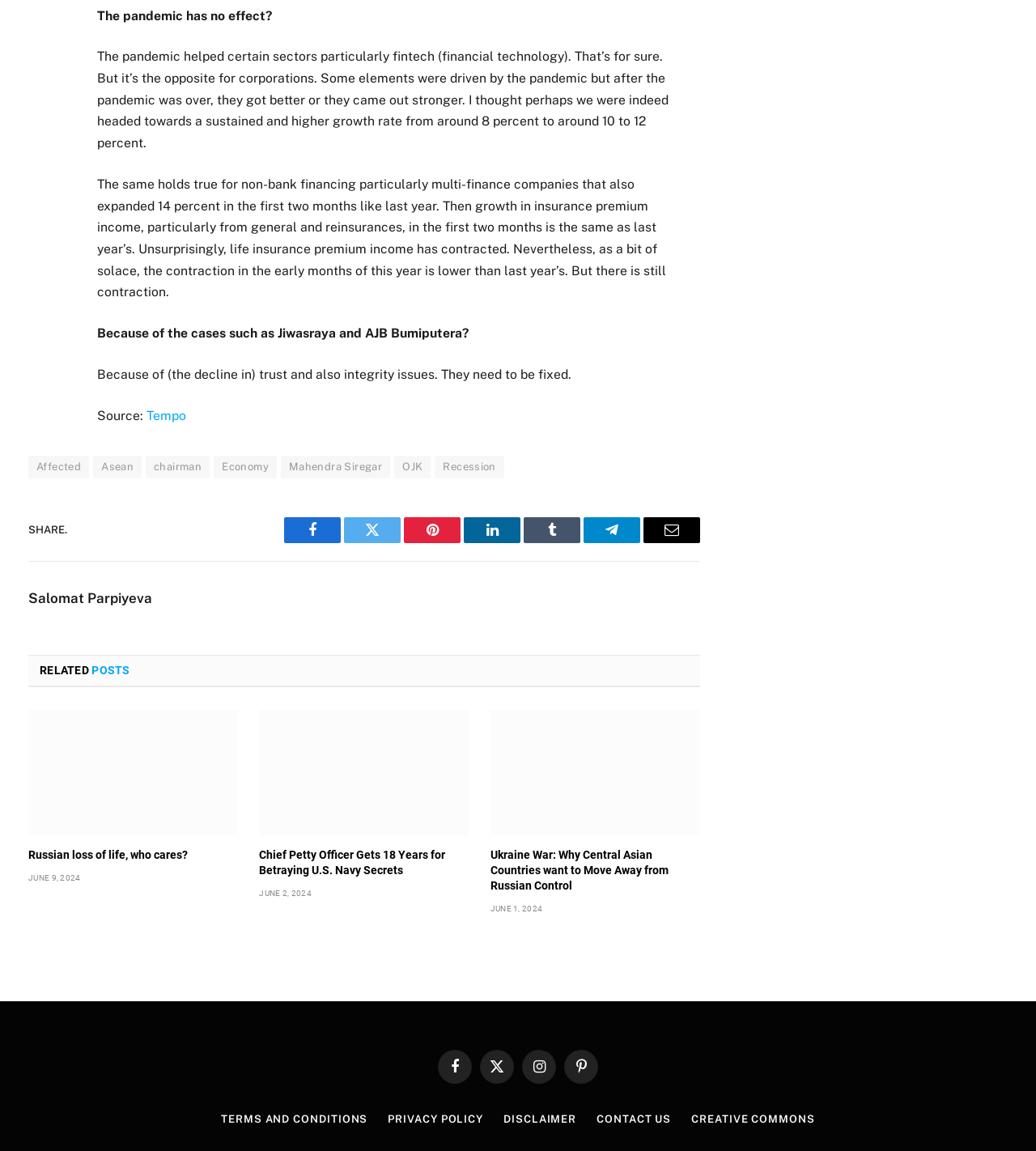Determine the bounding box coordinates of the element that should be clicked to execute the following command: "Log in".

None